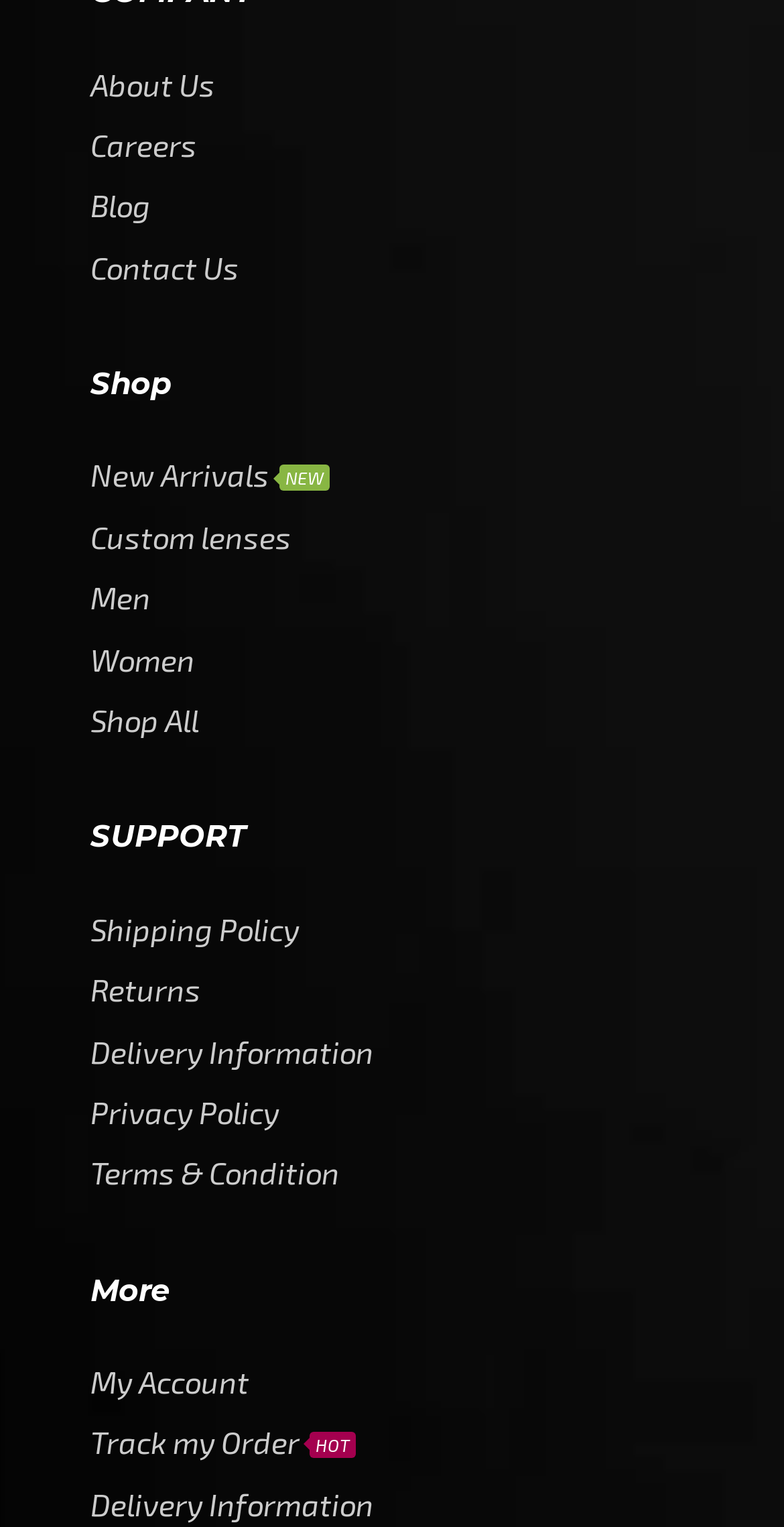Identify the bounding box coordinates for the region to click in order to carry out this instruction: "track my order". Provide the coordinates using four float numbers between 0 and 1, formatted as [left, top, right, bottom].

[0.115, 0.932, 0.454, 0.972]